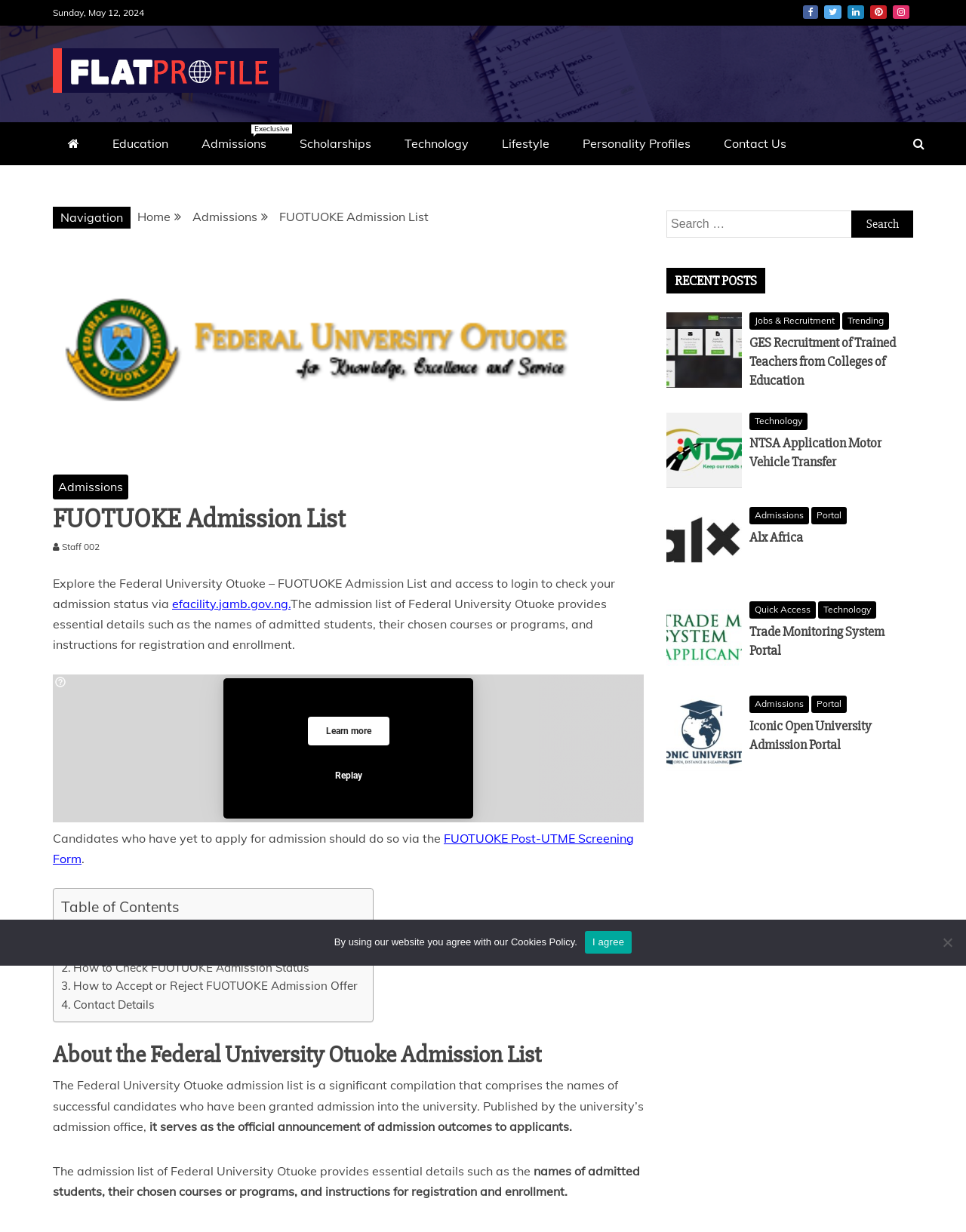How can I check my admission status?
From the screenshot, provide a brief answer in one word or phrase.

via efacility.jamb.gov.ng